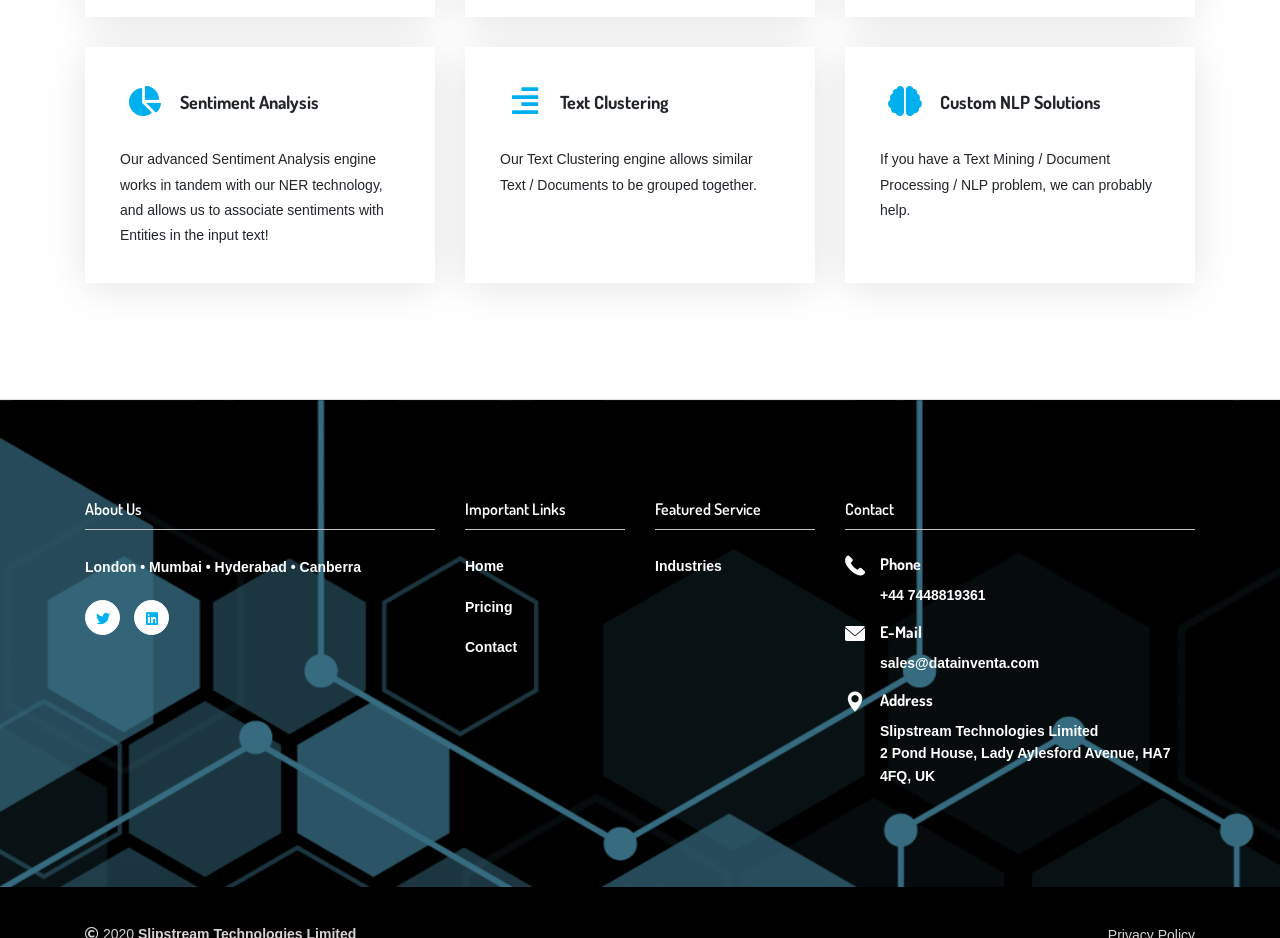Provide the bounding box coordinates of the HTML element this sentence describes: "Amazon Photos Desktop App".

None